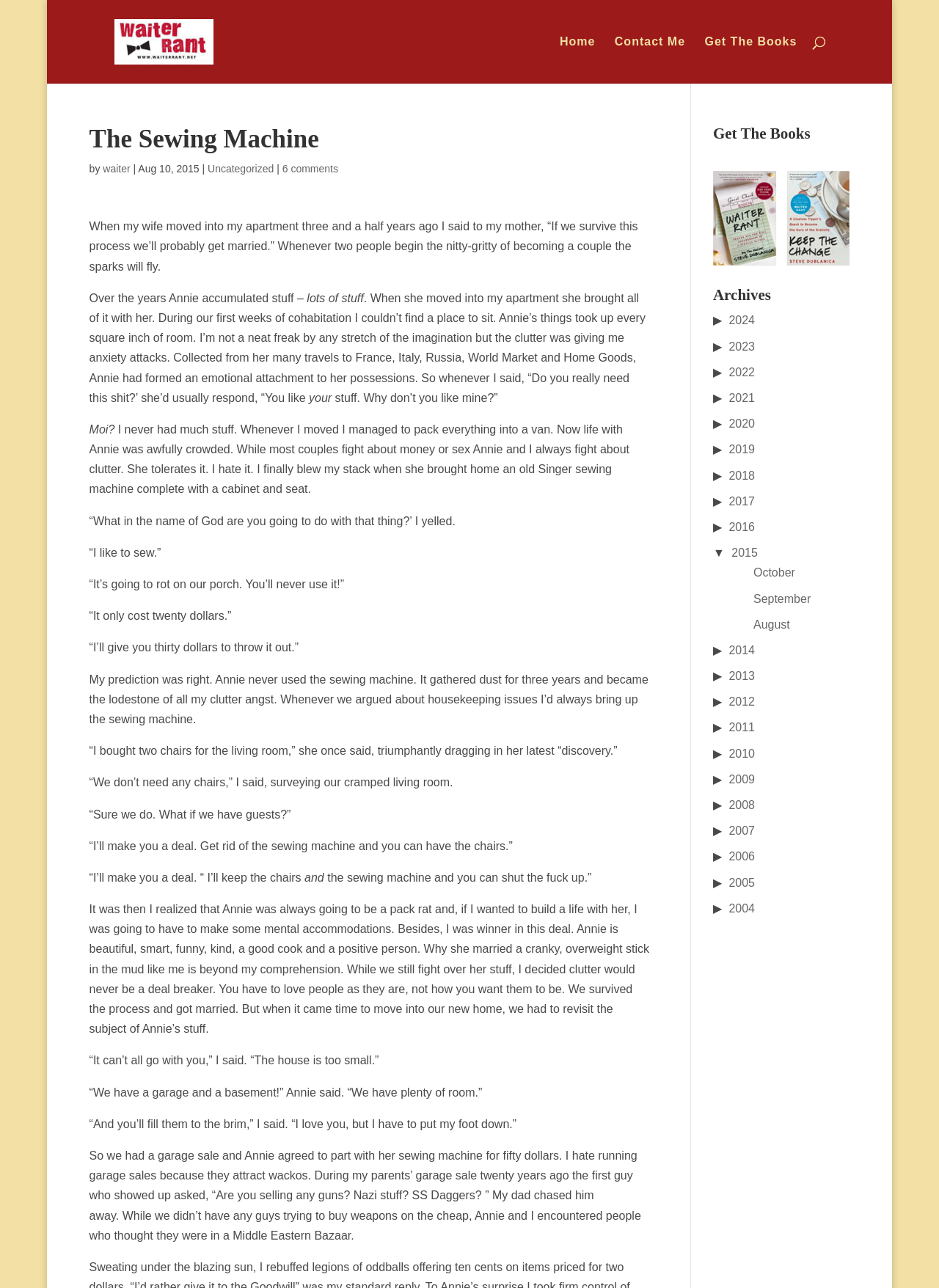How much did the author offer to pay Annie to throw out the sewing machine?
Using the image, provide a detailed and thorough answer to the question.

I found the answer by reading the text that says '“I’ll give you thirty dollars to throw it out.”' which is a quote from the author.